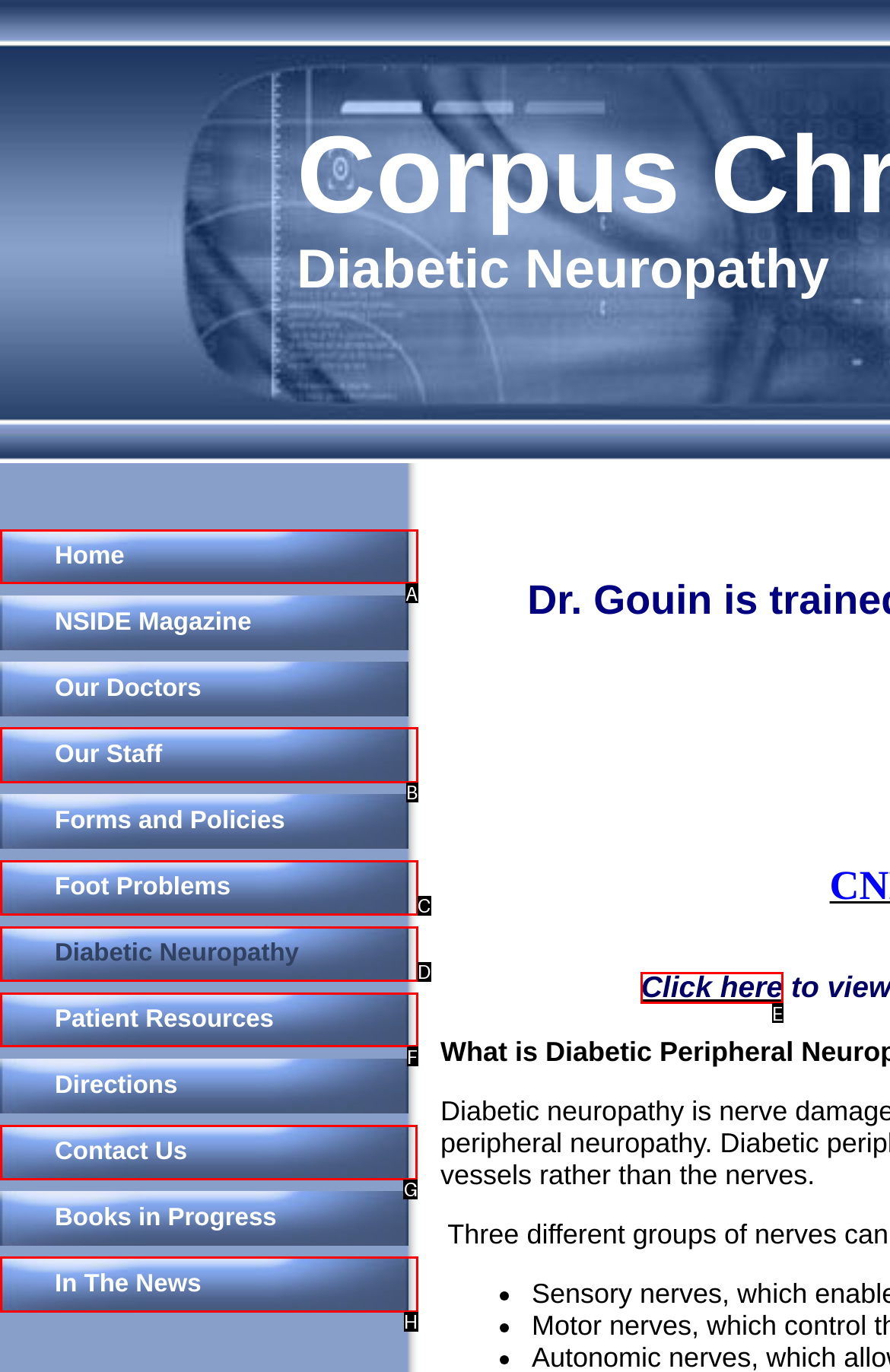Determine the letter of the element you should click to carry out the task: contact us
Answer with the letter from the given choices.

G